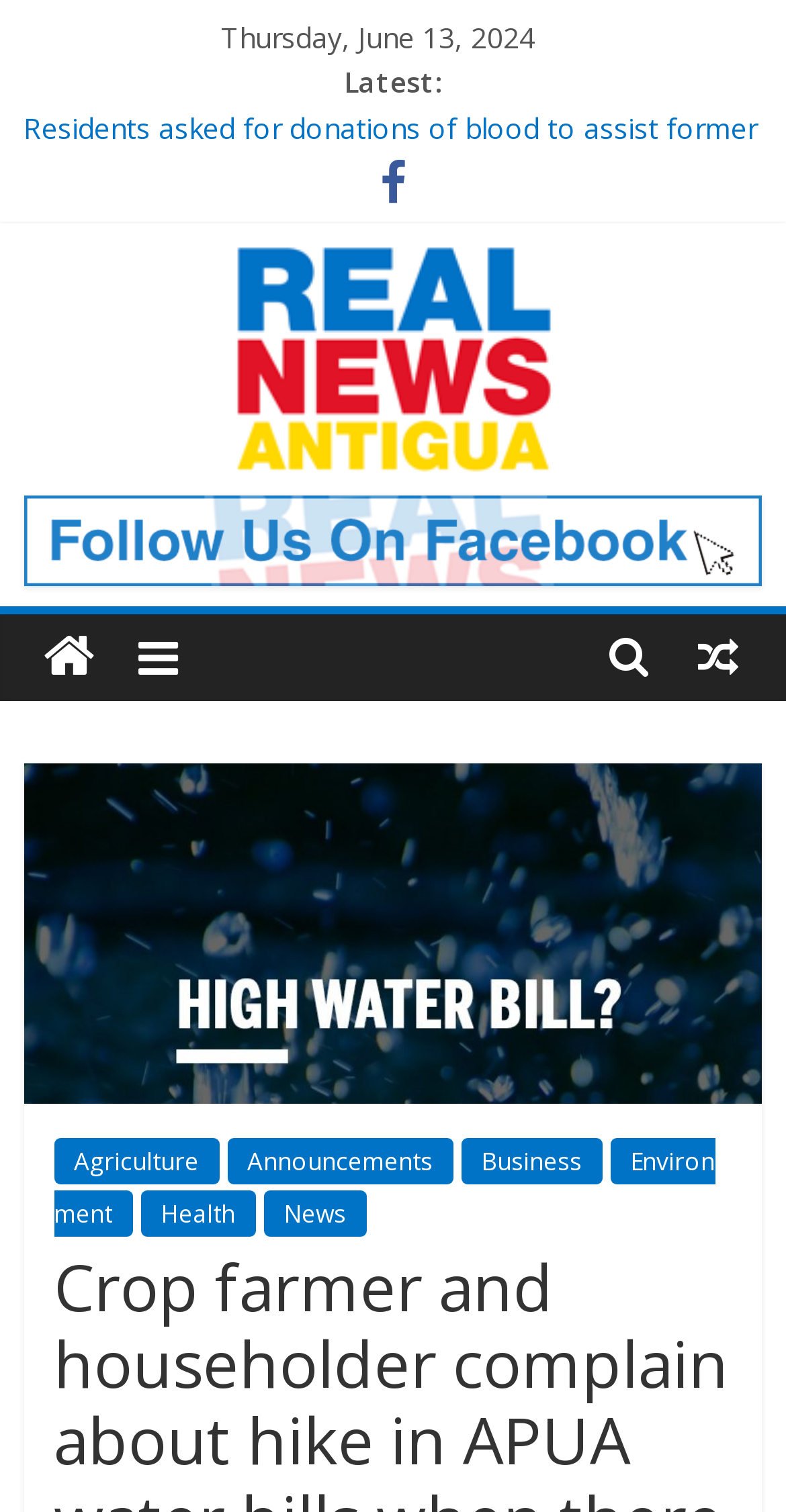Please identify the bounding box coordinates of the element on the webpage that should be clicked to follow this instruction: "Browse the 'Agriculture' section". The bounding box coordinates should be given as four float numbers between 0 and 1, formatted as [left, top, right, bottom].

[0.068, 0.753, 0.279, 0.784]